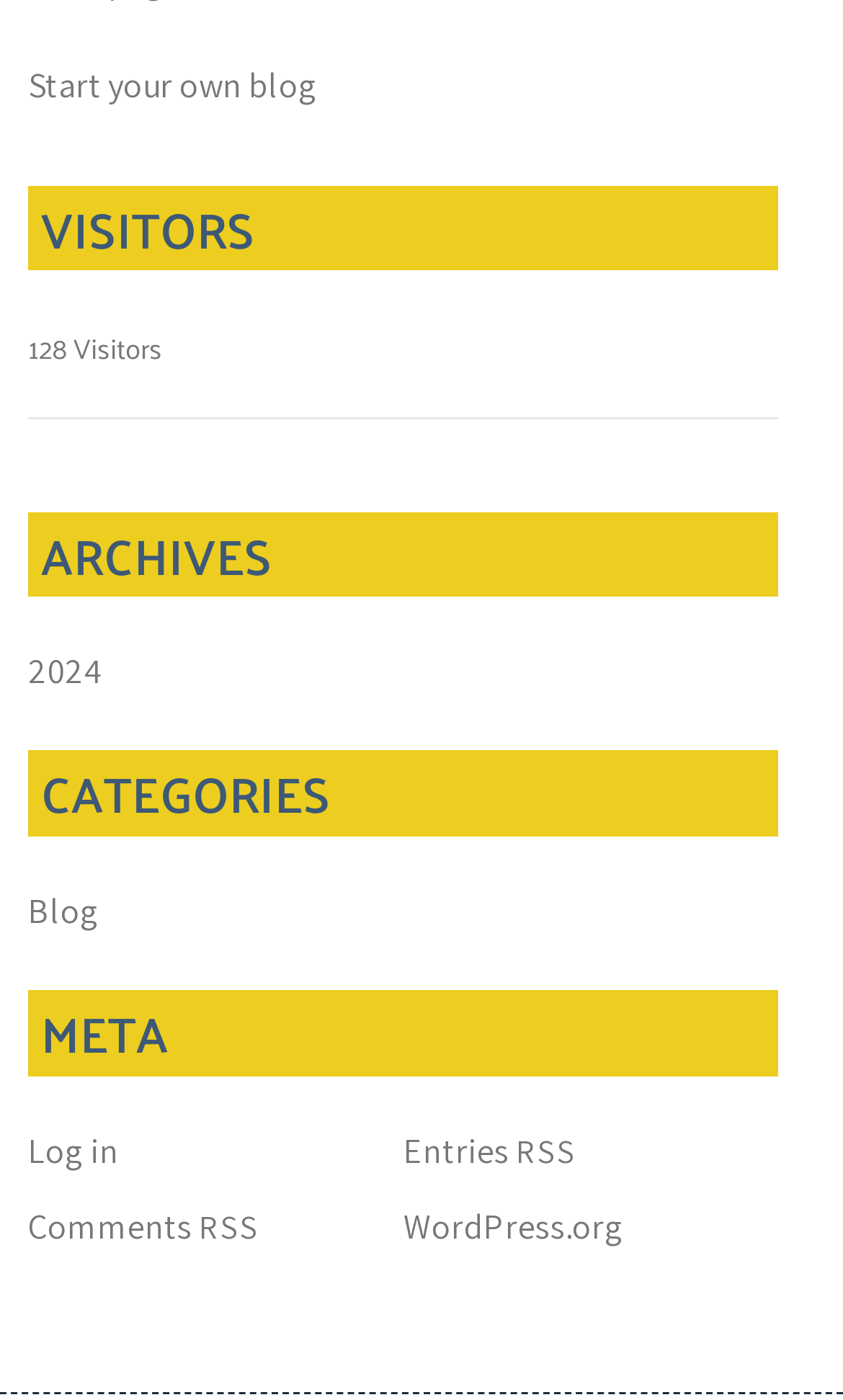Give a concise answer using only one word or phrase for this question:
What is the number of visitors?

128